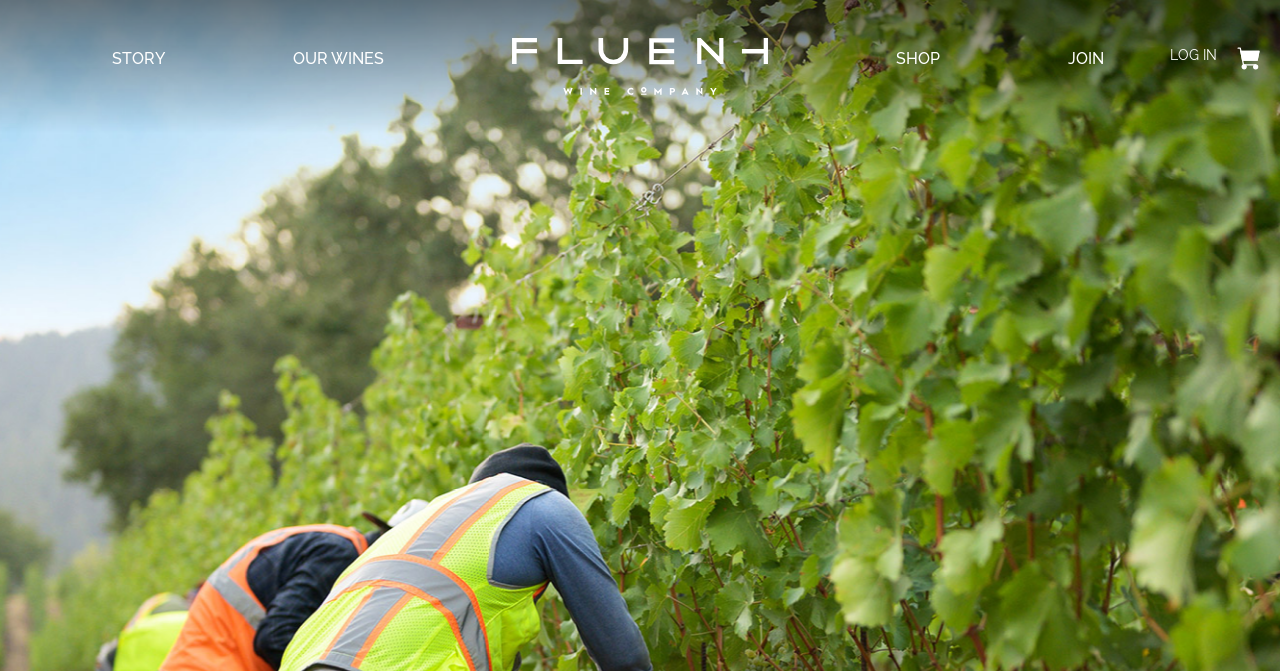Please reply with a single word or brief phrase to the question: 
How many links are in the top navigation bar?

5